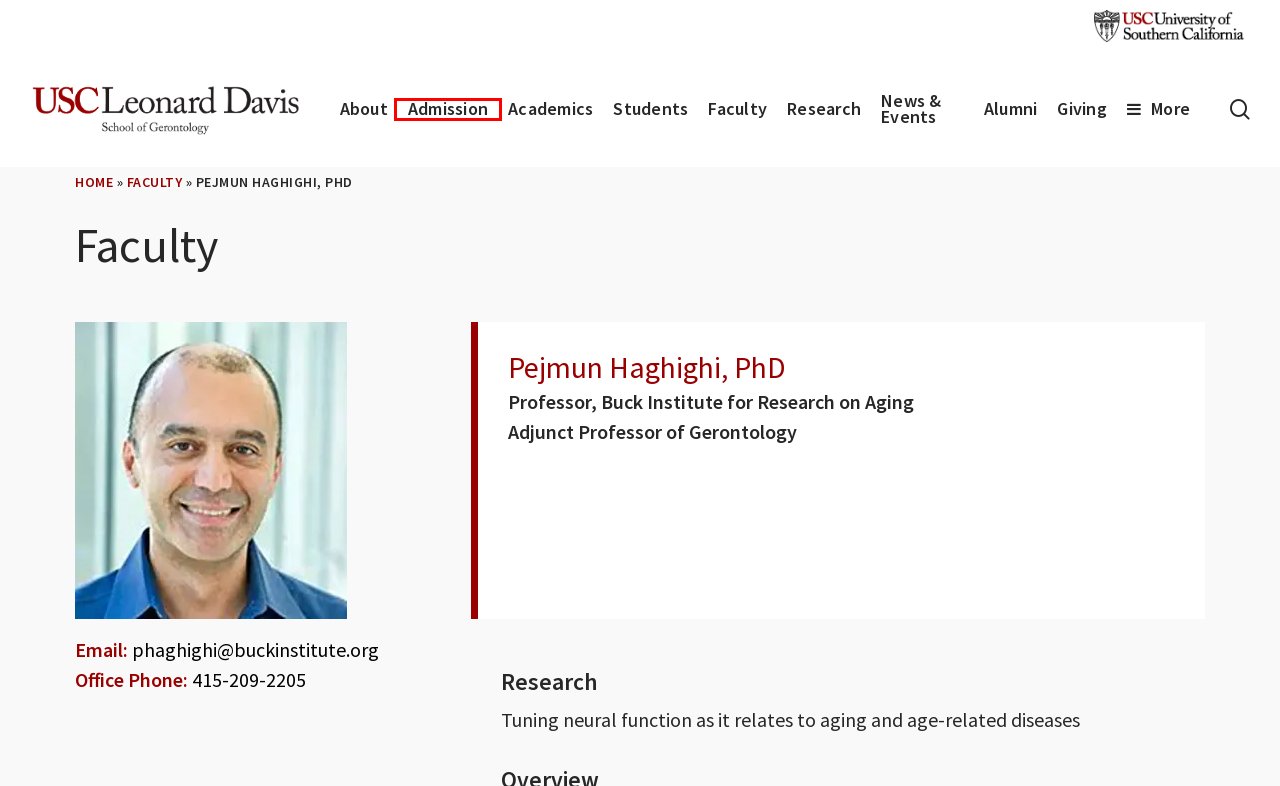You are provided with a screenshot of a webpage highlighting a UI element with a red bounding box. Choose the most suitable webpage description that matches the new page after clicking the element in the bounding box. Here are the candidates:
A. Research Opportunities - USC Leonard Davis School of Gerontology
B. Alumni - USC Leonard Davis School of Gerontology
C. Alumni Stories - USC Leonard Davis School of Gerontology
D. The USC Leonard Davis School of Gerontology
E. Support the USC Leonard Davis School - USC Leonard Davis School of Gerontology
F. Admissions - USC Leonard Davis School of Gerontology Admissions
G. Multidisciplinary Colloquium Series - USC Leonard Davis School of Gerontology
H. What is Gerontology? - USC Leonard Davis School of Gerontology

F